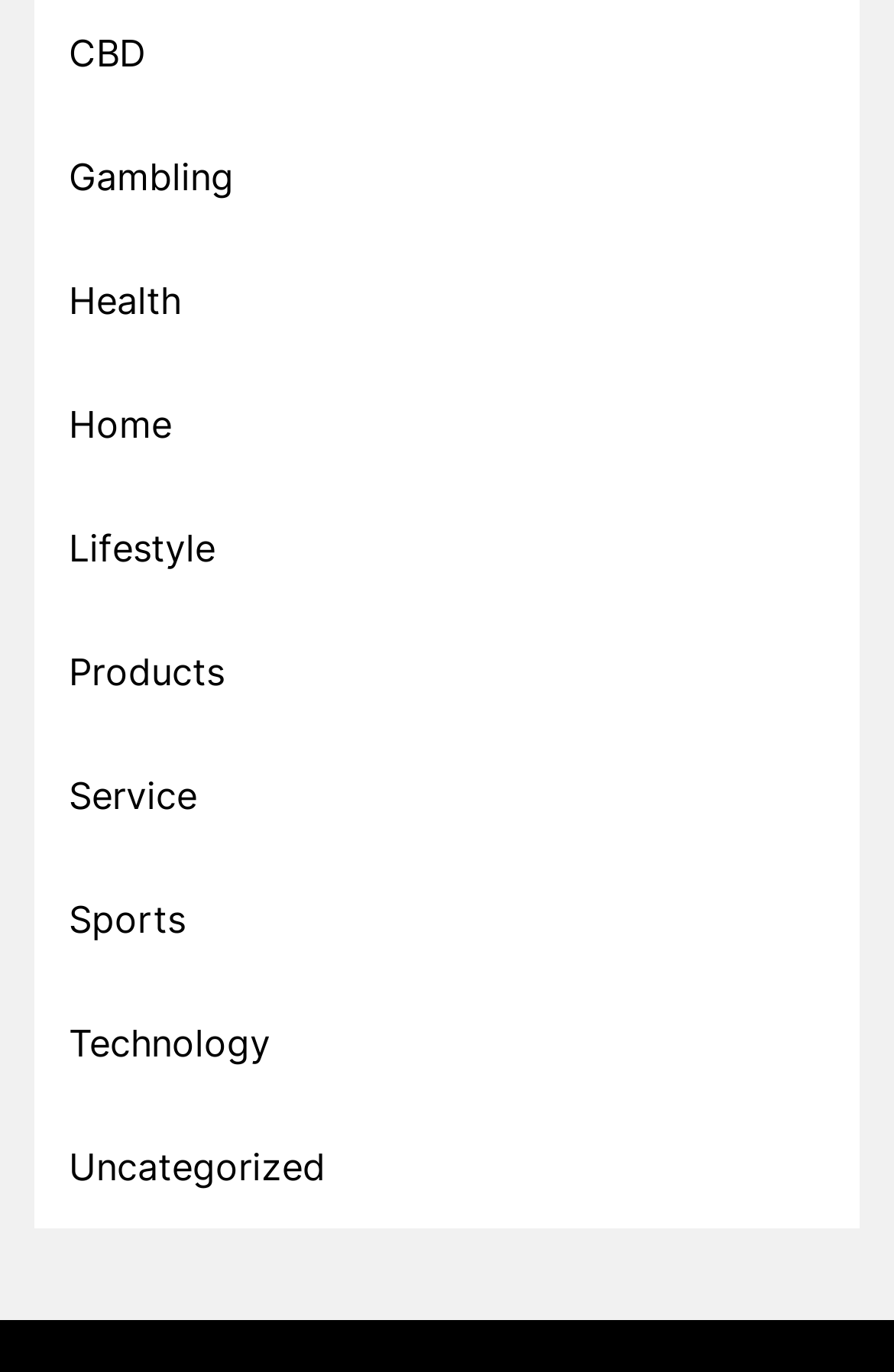Identify the bounding box coordinates of the element to click to follow this instruction: 'Click on 'repairs''. Ensure the coordinates are four float values between 0 and 1, provided as [left, top, right, bottom].

None